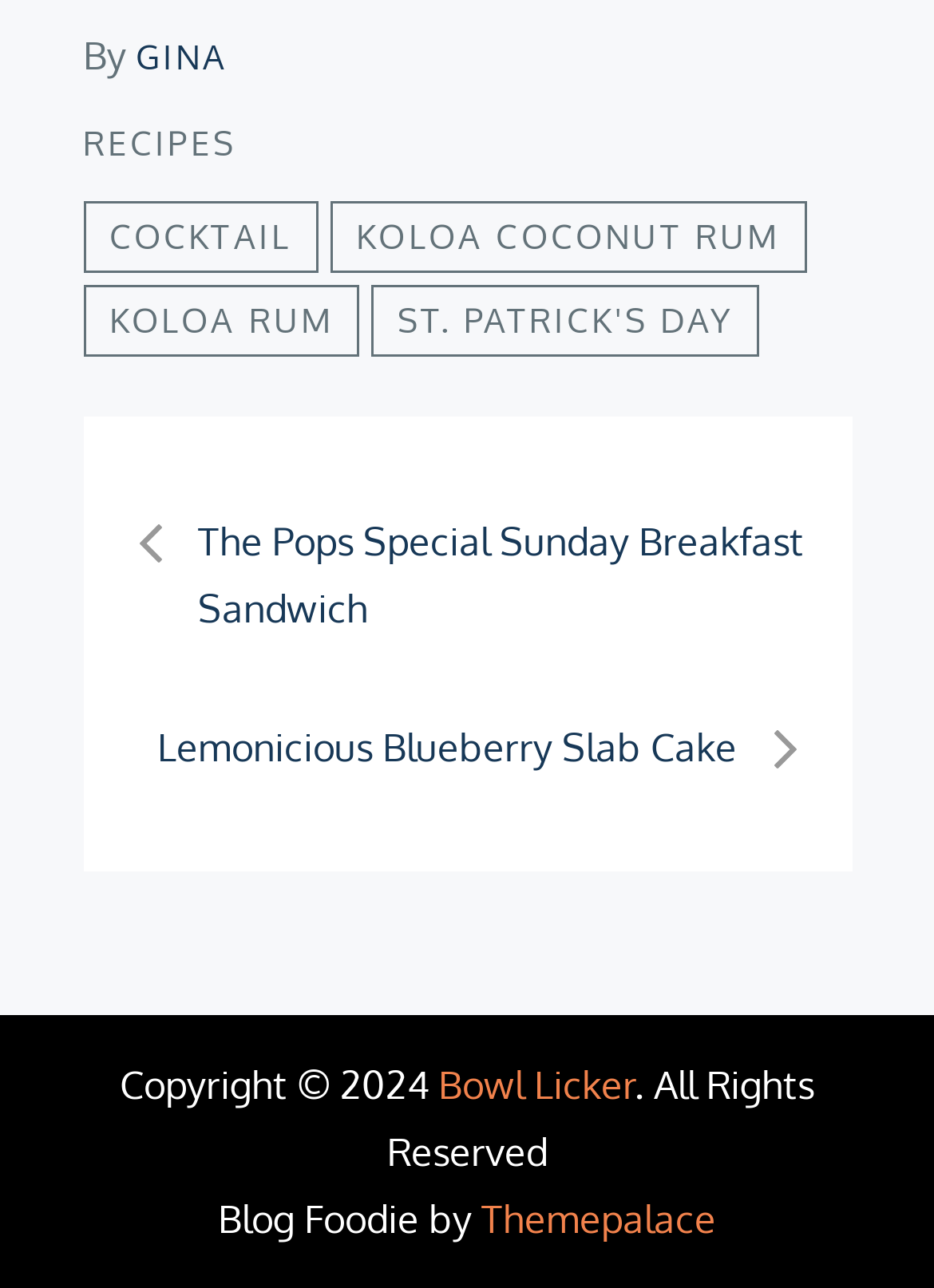Pinpoint the bounding box coordinates for the area that should be clicked to perform the following instruction: "click on GINA".

[0.145, 0.028, 0.244, 0.06]